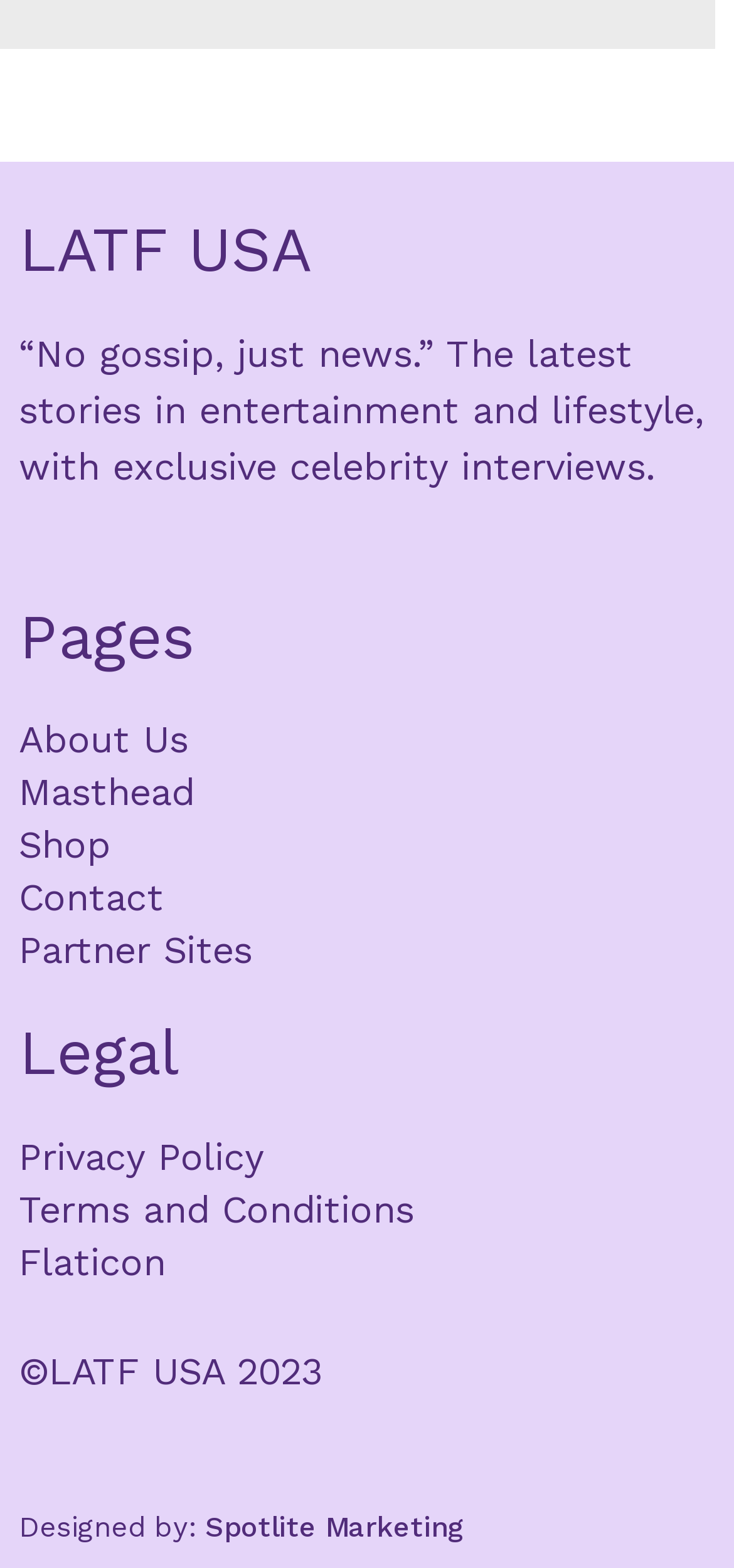Please give a succinct answer using a single word or phrase:
What is the name of the company that designed the website?

Spotlite Marketing